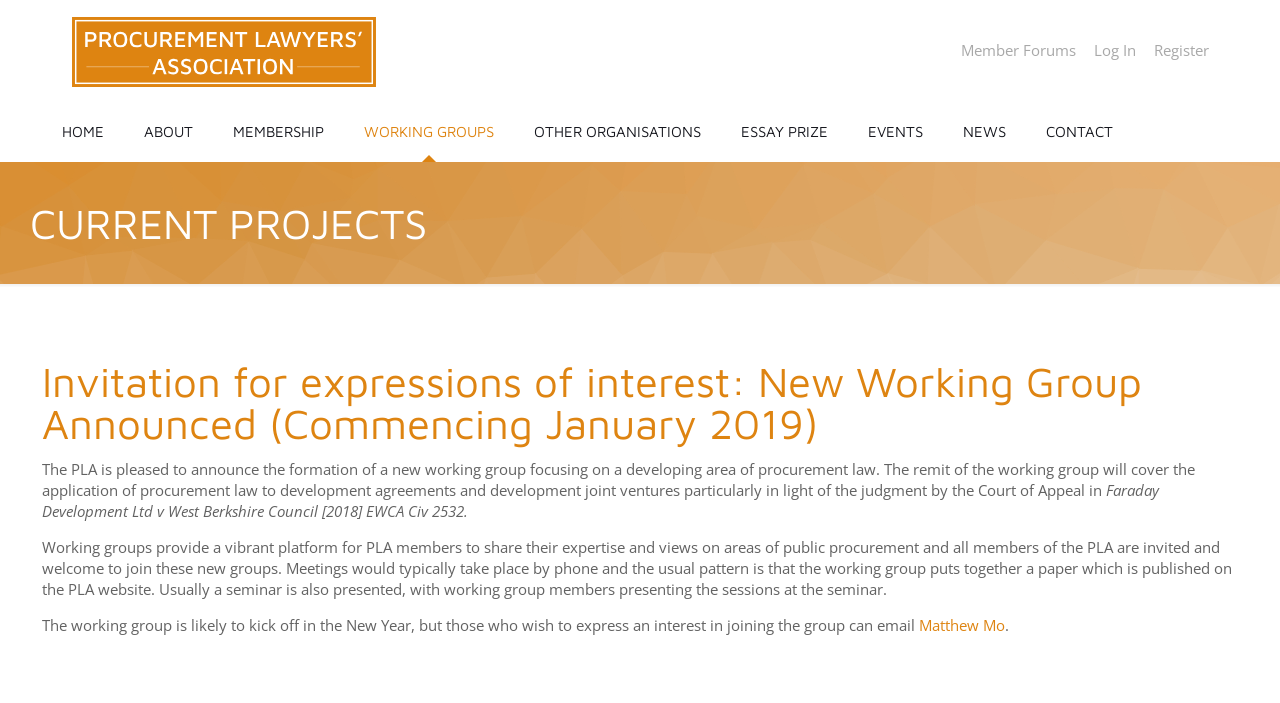Extract the bounding box coordinates for the described element: "title="Procurement Lawyers' Association"". The coordinates should be represented as four float numbers between 0 and 1: [left, top, right, bottom].

[0.056, 0.0, 0.294, 0.145]